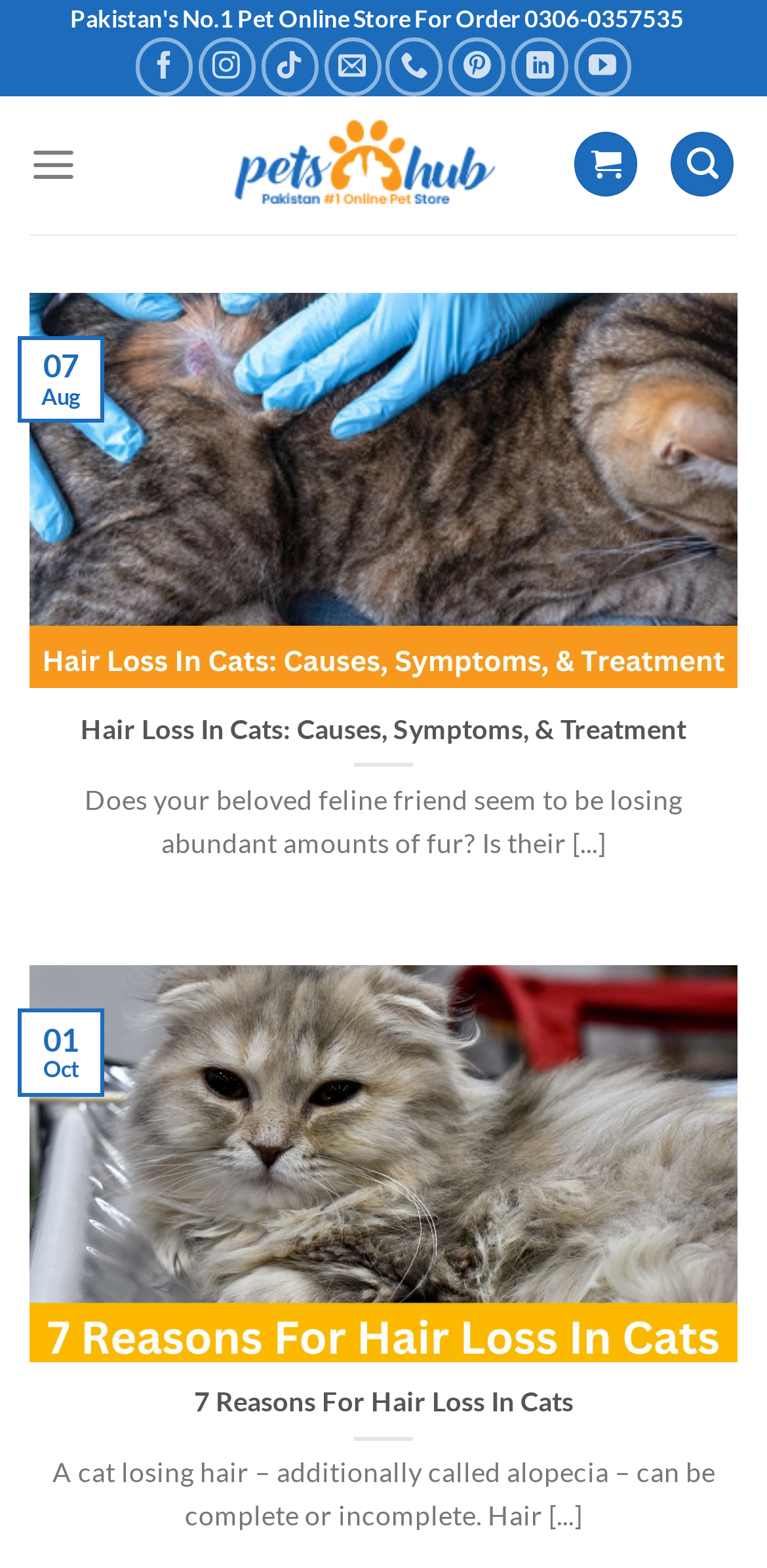Determine the bounding box coordinates of the region I should click to achieve the following instruction: "Search". Ensure the bounding box coordinates are four float numbers between 0 and 1, i.e., [left, top, right, bottom].

[0.876, 0.084, 0.958, 0.125]